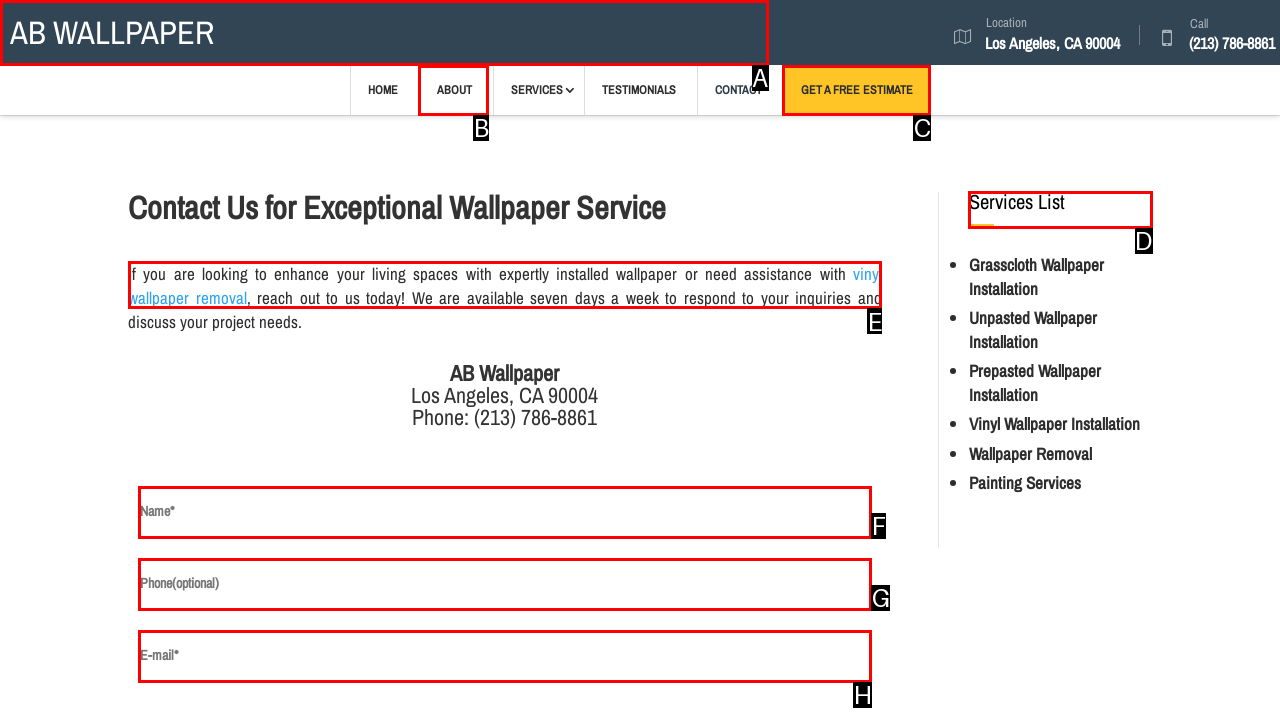Find the HTML element to click in order to complete this task: View services list
Answer with the letter of the correct option.

D